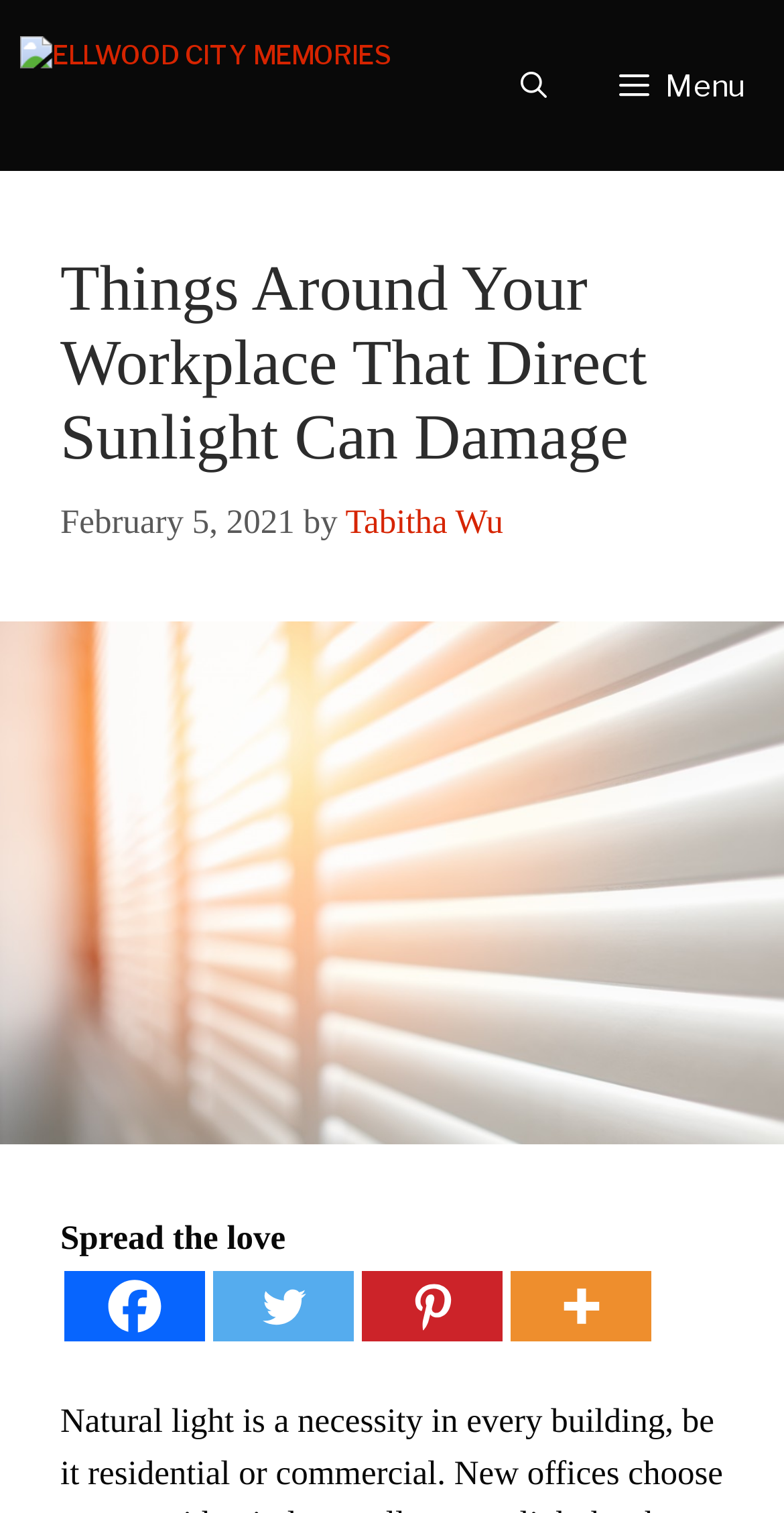Please specify the bounding box coordinates of the element that should be clicked to execute the given instruction: 'Read the article by Tabitha Wu'. Ensure the coordinates are four float numbers between 0 and 1, expressed as [left, top, right, bottom].

[0.441, 0.332, 0.642, 0.357]